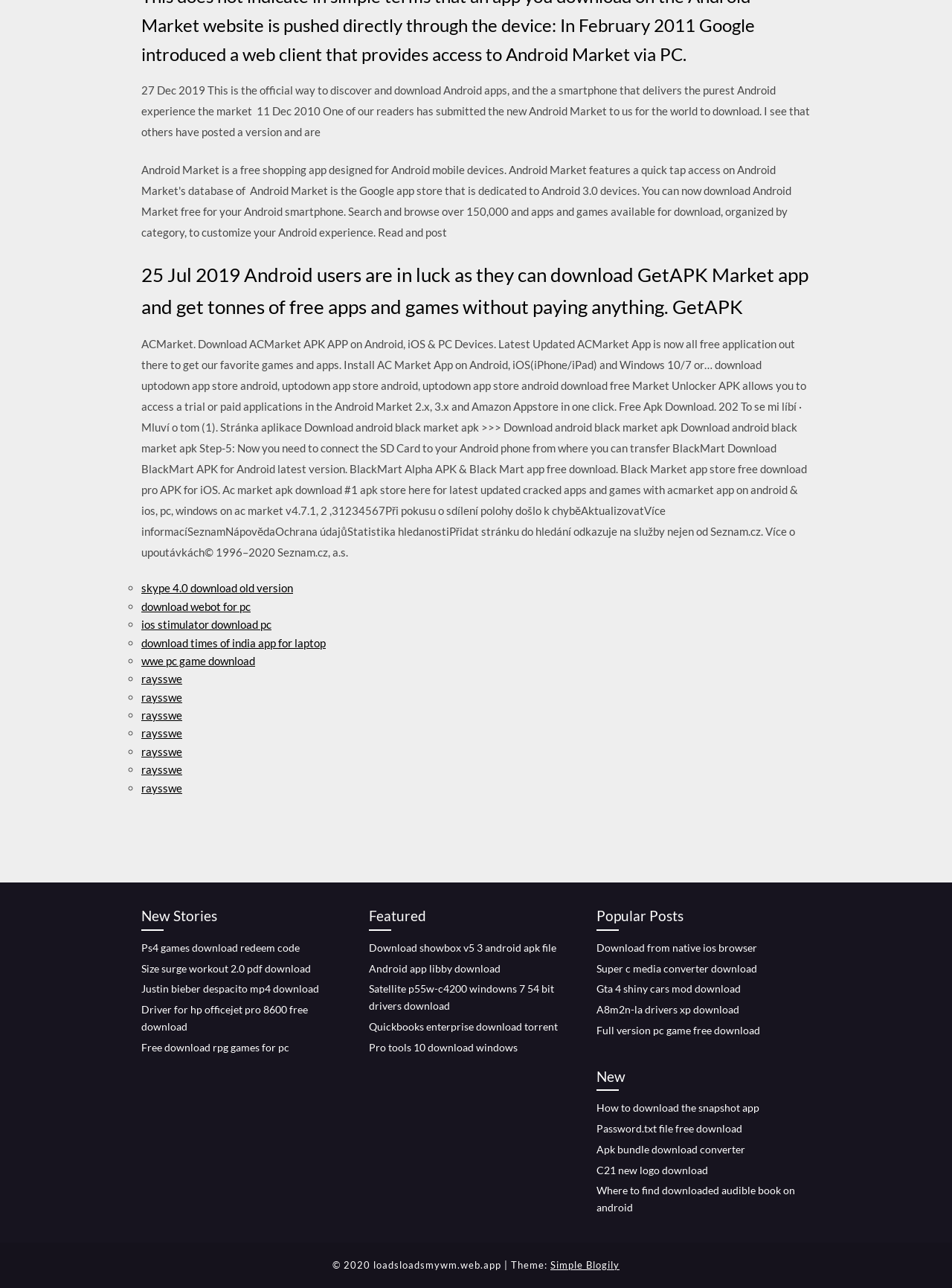Answer the question below in one word or phrase:
What is the name of the app store mentioned?

GetAPK Market